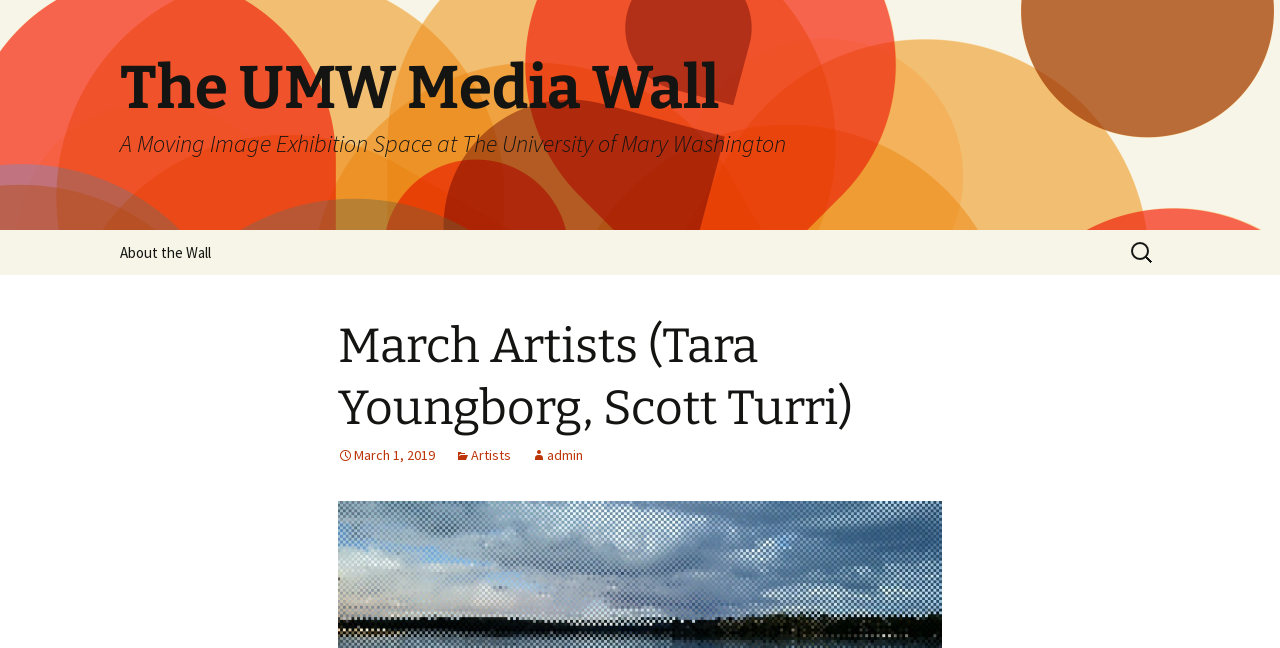Determine the bounding box of the UI component based on this description: "About the Wall". The bounding box coordinates should be four float values between 0 and 1, i.e., [left, top, right, bottom].

[0.078, 0.355, 0.18, 0.424]